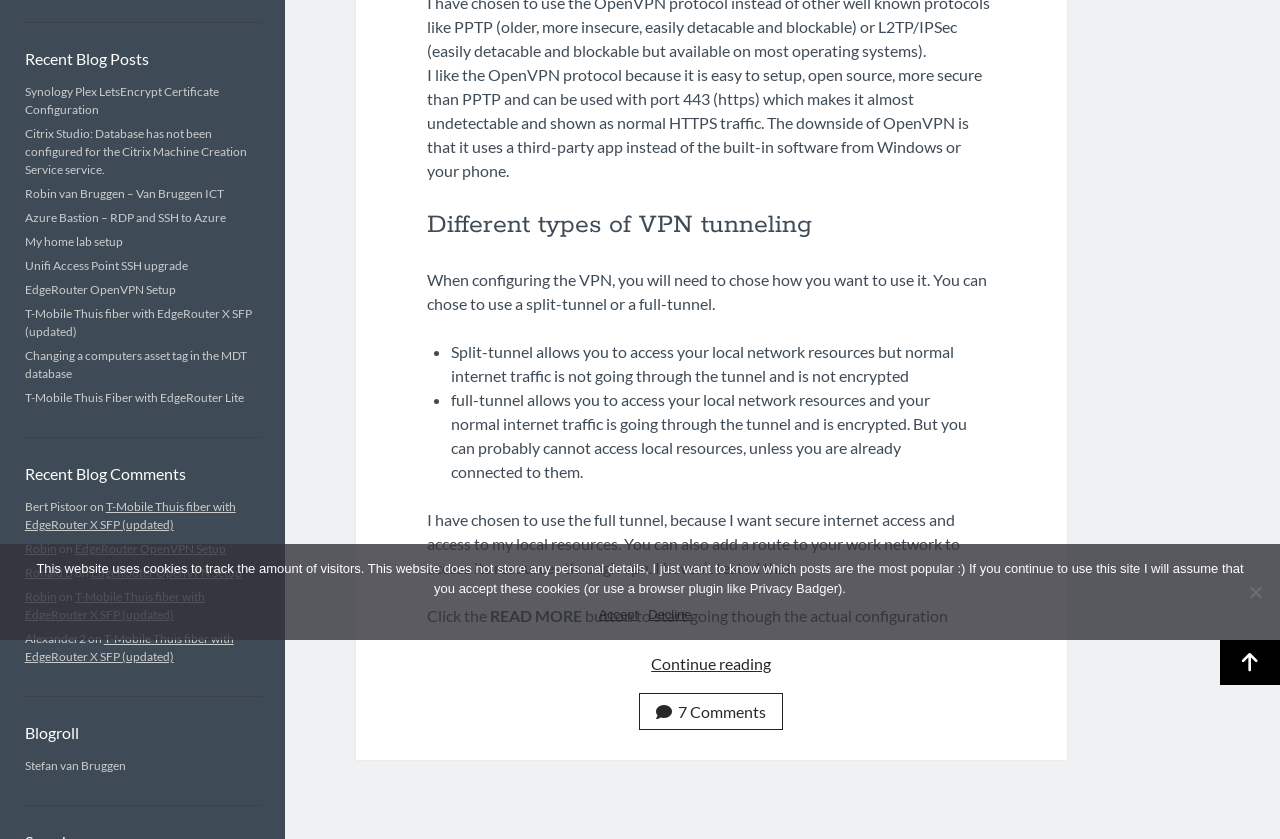Locate the UI element described by 7 Comments in the provided webpage screenshot. Return the bounding box coordinates in the format (top-left x, top-left y, bottom-right x, bottom-right y), ensuring all values are between 0 and 1.

[0.499, 0.826, 0.612, 0.87]